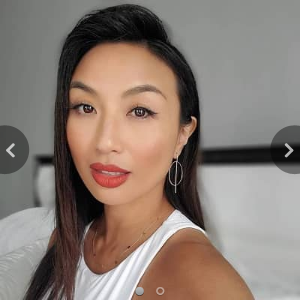What color is Jeannie Mai's top?
Give a comprehensive and detailed explanation for the question.

The caption describes Jeannie Mai as wearing a sleeveless white top, which complements her radiant complexion, suggesting that the top is a key part of her overall stylish appearance.